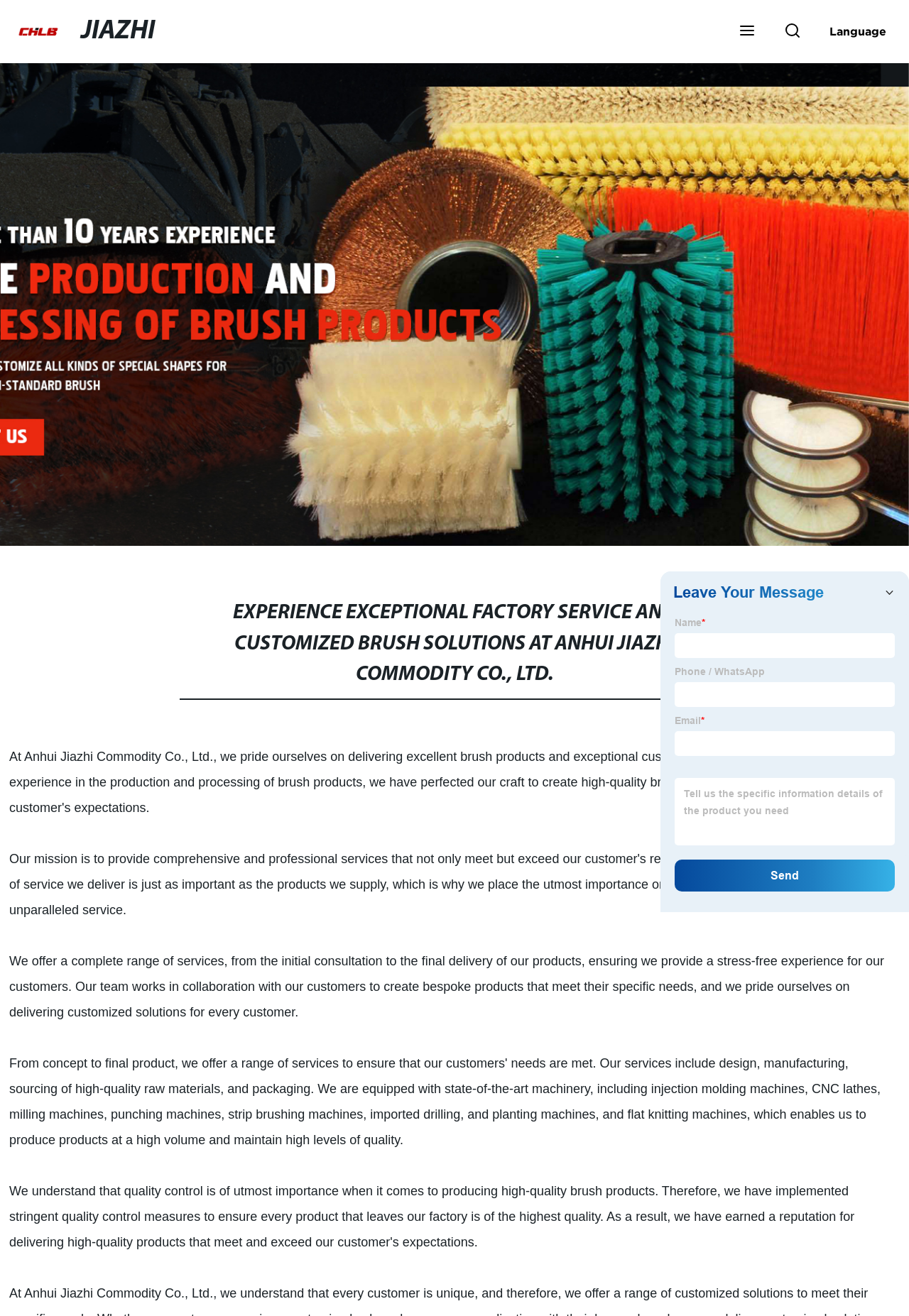What is the position of the 'Top' button?
Look at the screenshot and respond with one word or a short phrase.

Bottom right